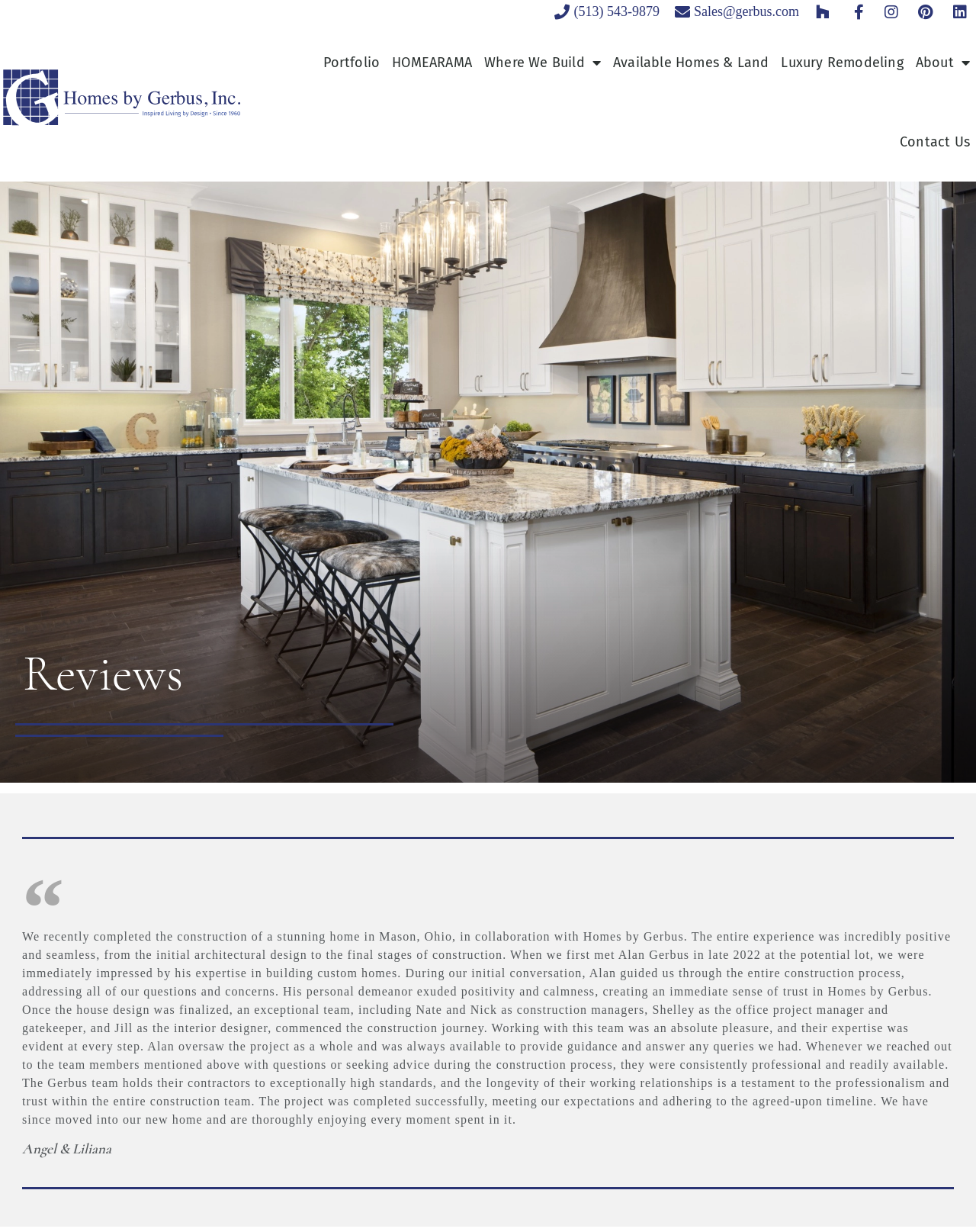Provide the bounding box for the UI element matching this description: "Return to Index".

None